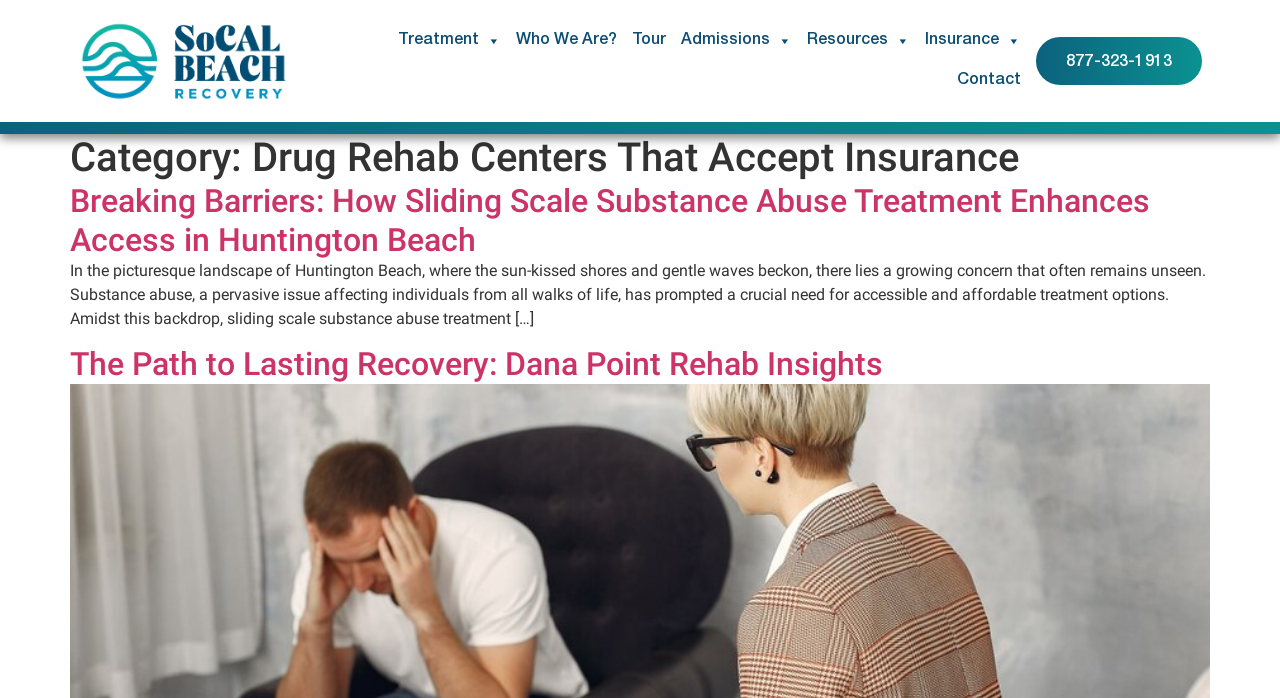What is the phone number to contact?
We need a detailed and exhaustive answer to the question. Please elaborate.

I found the phone number by looking at the link element with the text '877-323-1913' located at the bottom of the page.